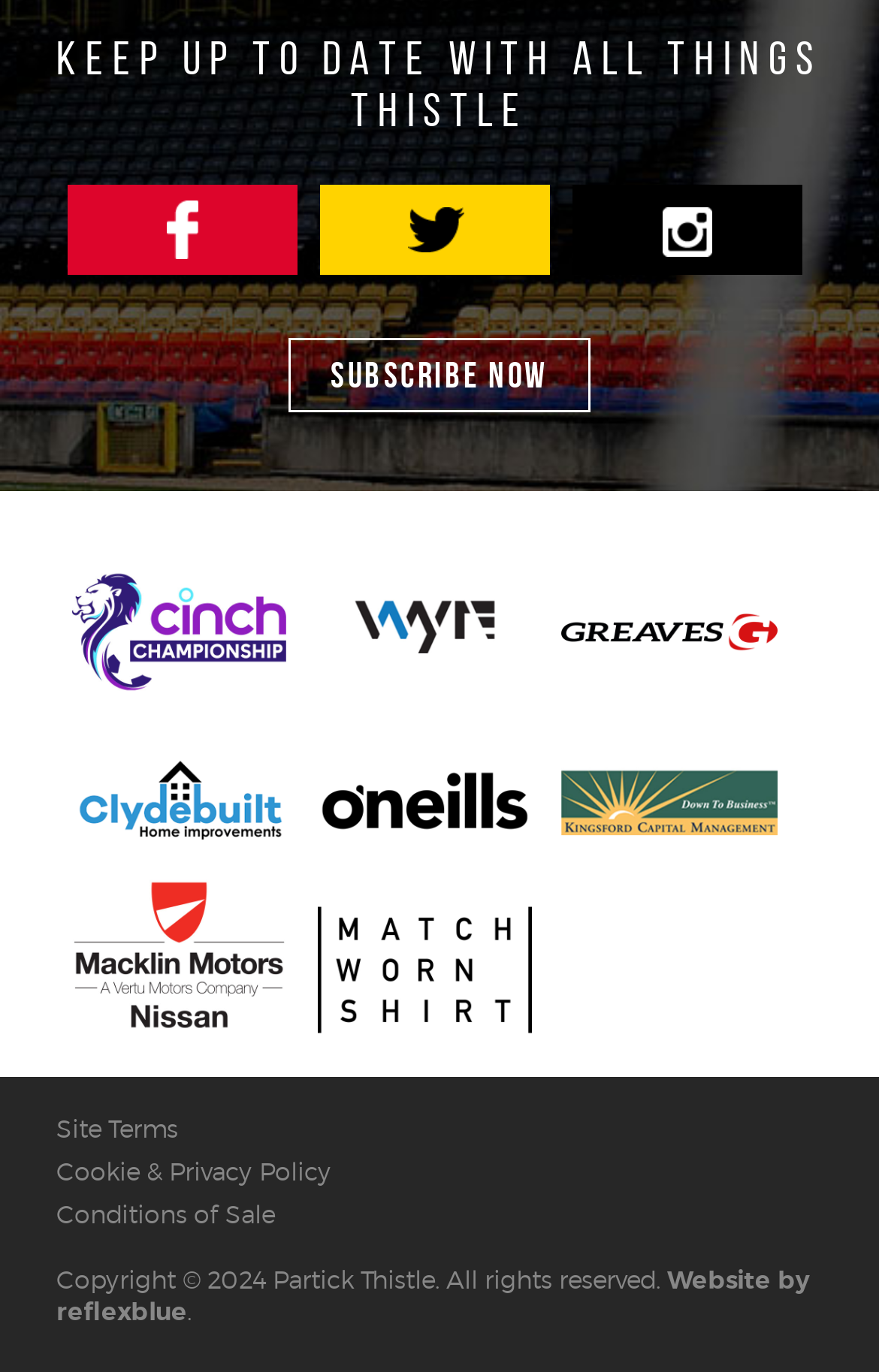Identify the bounding box coordinates of the clickable region necessary to fulfill the following instruction: "Follow Partick Thistle FC on Facebook". The bounding box coordinates should be four float numbers between 0 and 1, i.e., [left, top, right, bottom].

[0.077, 0.134, 0.339, 0.2]